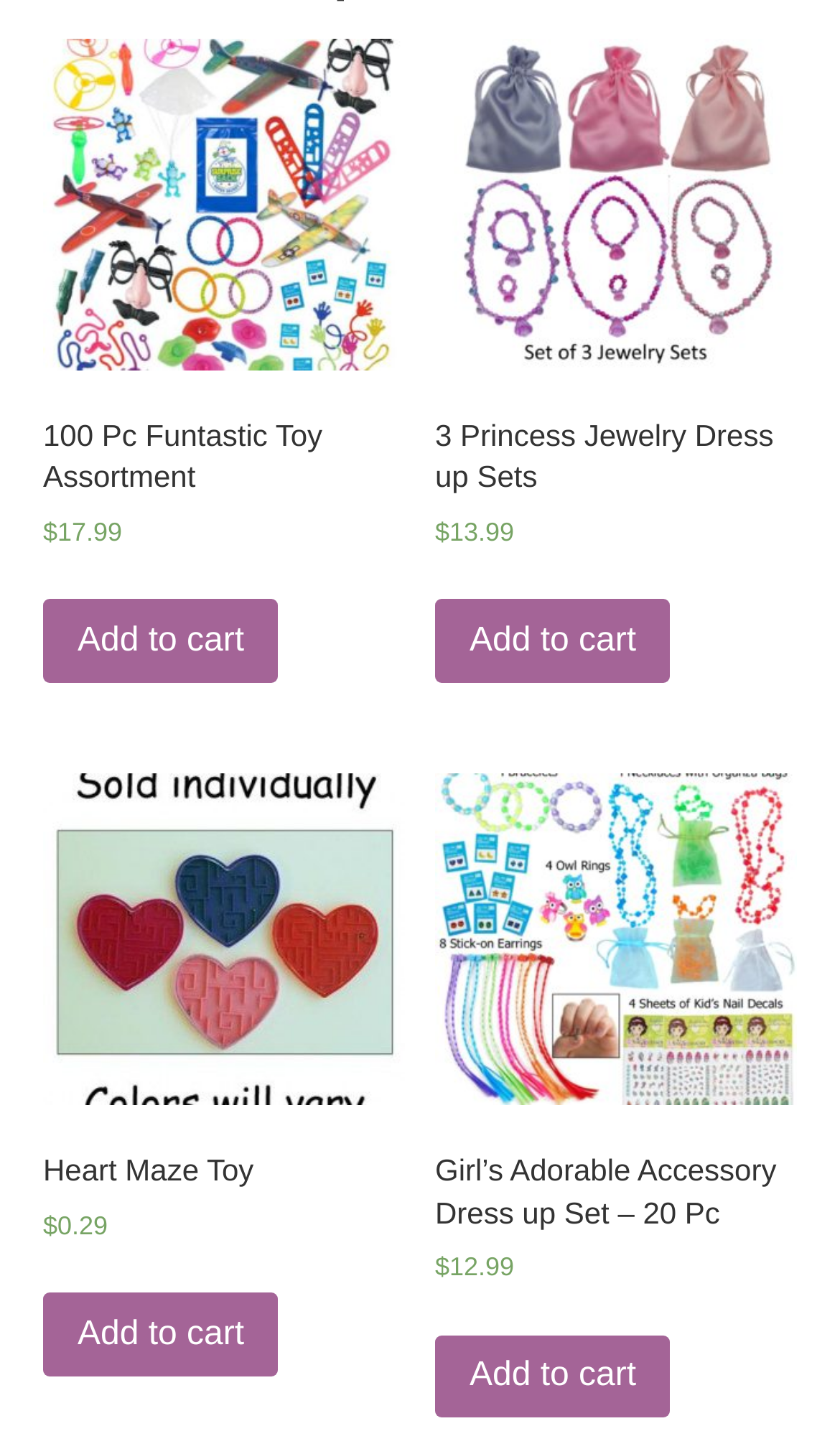Reply to the question with a single word or phrase:
How many pieces are in Girl’s Adorable Accessory Dress up Set?

20 Pc